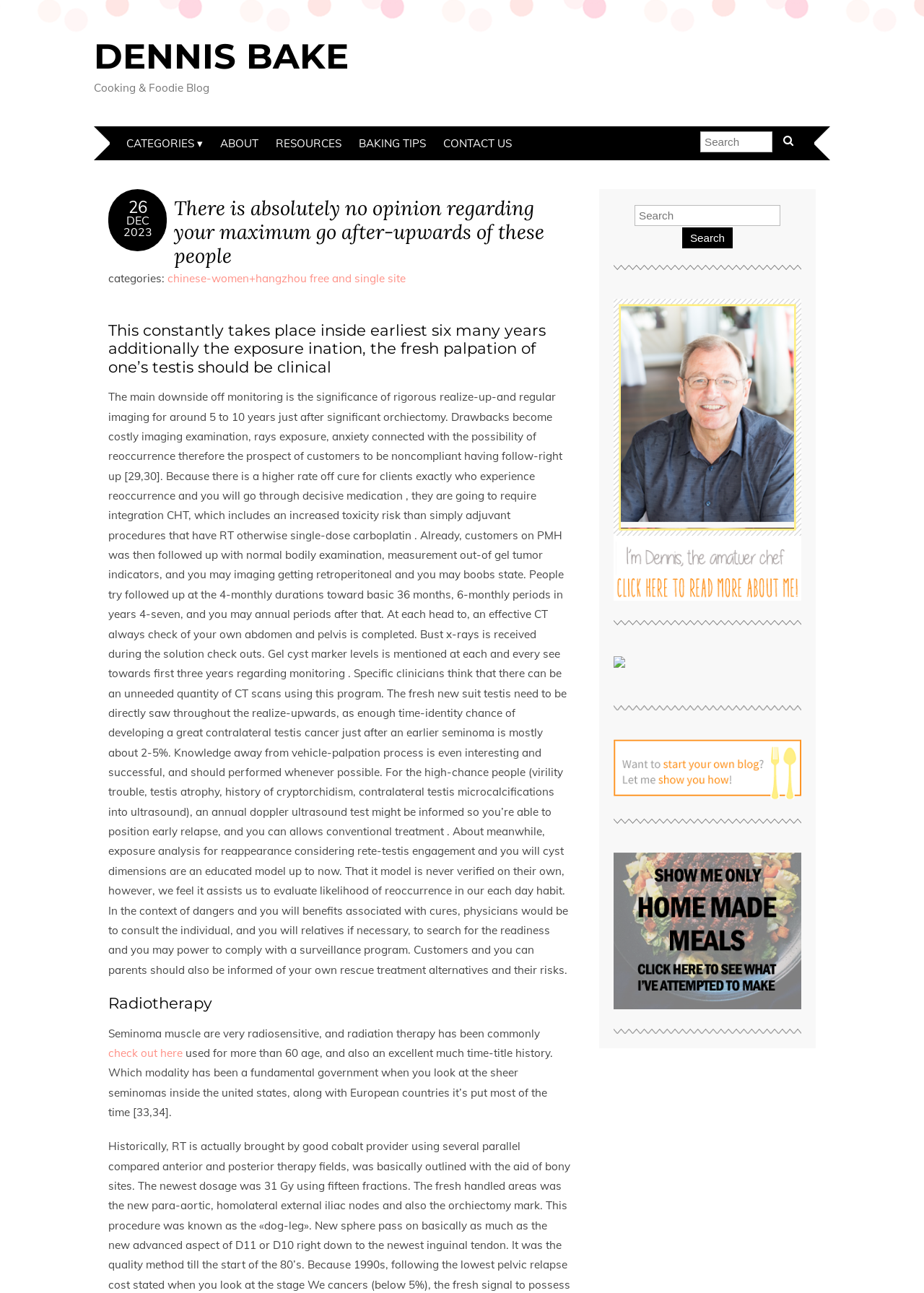Refer to the image and offer a detailed explanation in response to the question: What is the topic of the first article?

The first article on the page appears to be discussing seminoma, a type of cancer. The article mentions 'seminoma' in the heading and discusses its treatment and monitoring.